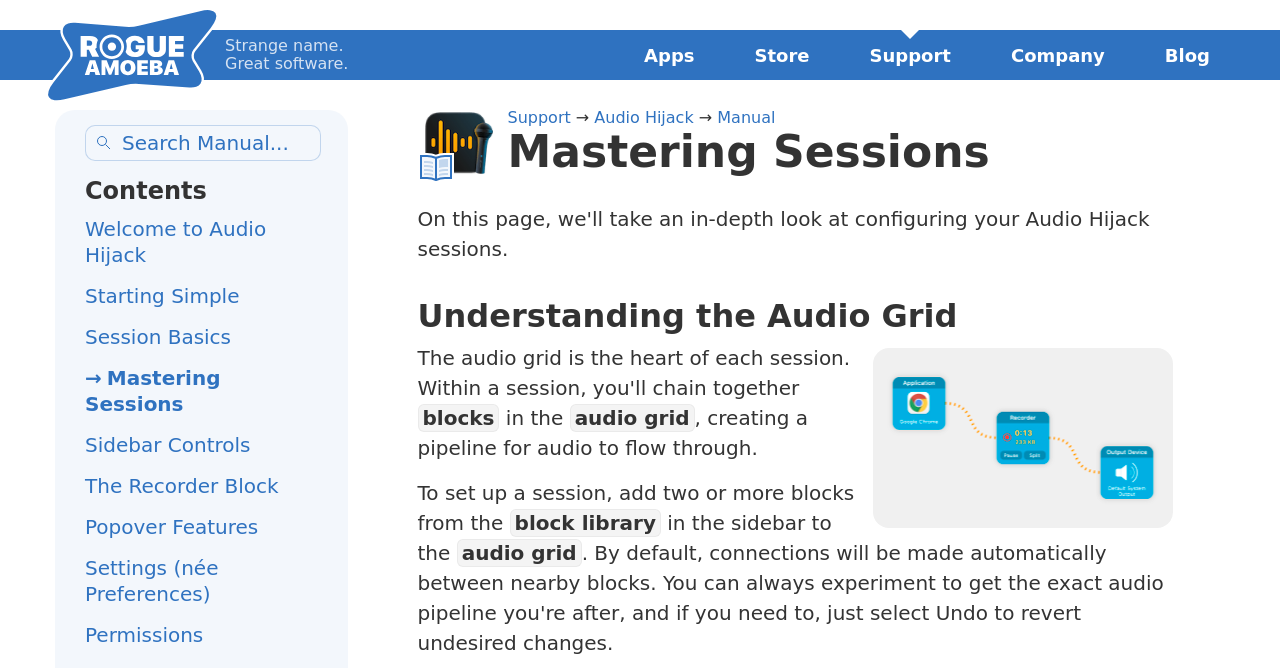What is the current manual being viewed? Look at the image and give a one-word or short phrase answer.

Audio Hijack Manual